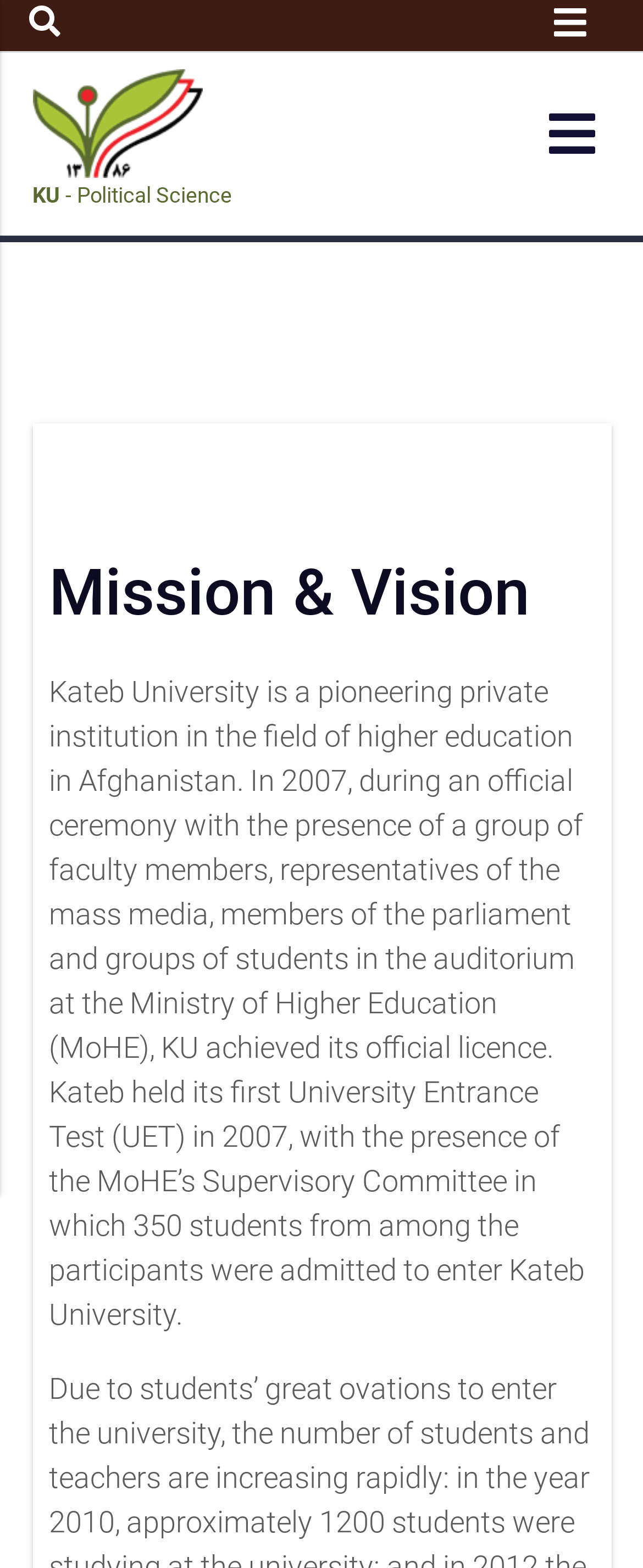Determine the webpage's heading and output its text content.

Mission & Vision